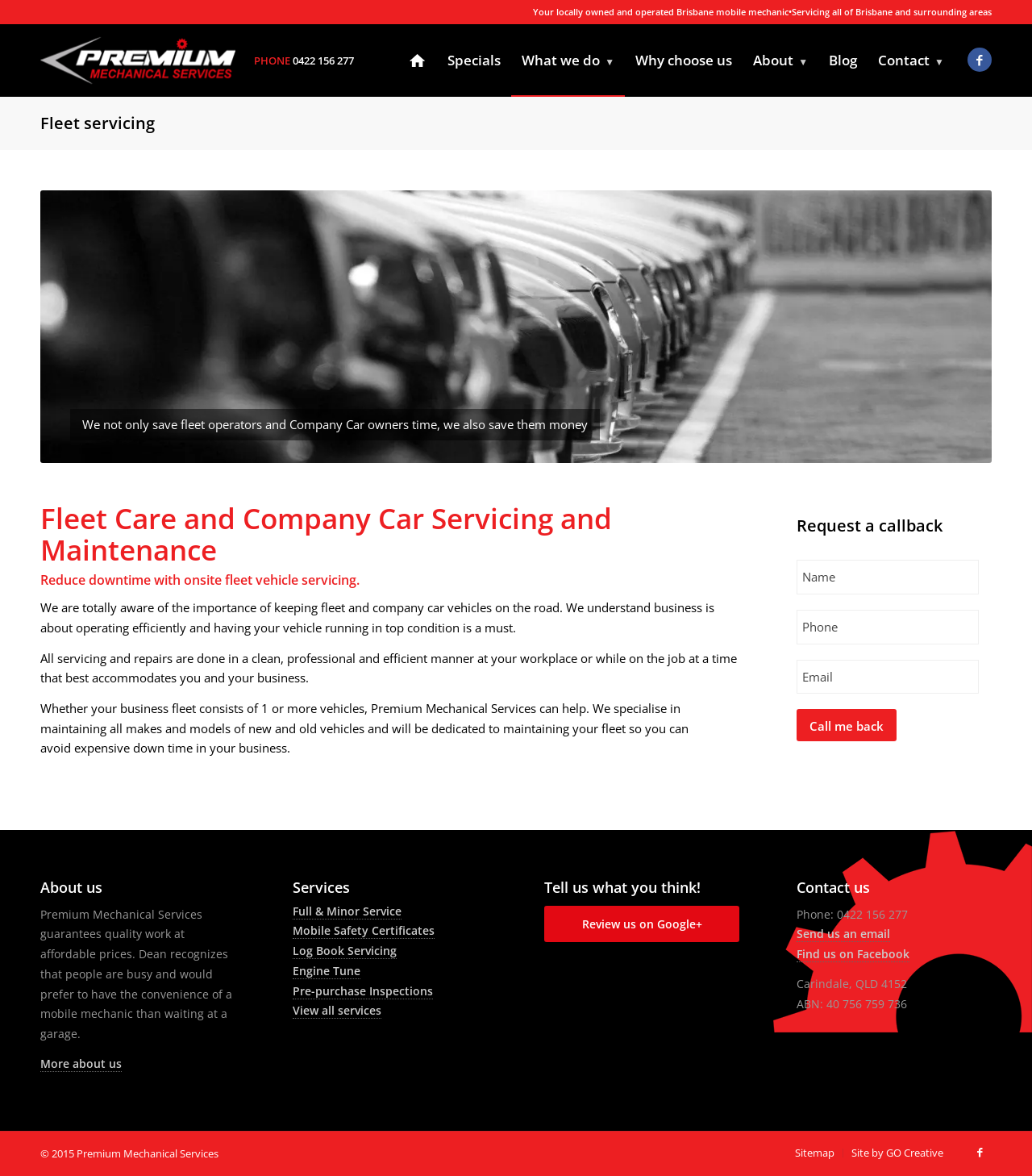Please locate the clickable area by providing the bounding box coordinates to follow this instruction: "Click on the 'Mobile Mechanic Brisbane' menu item".

[0.385, 0.021, 0.424, 0.082]